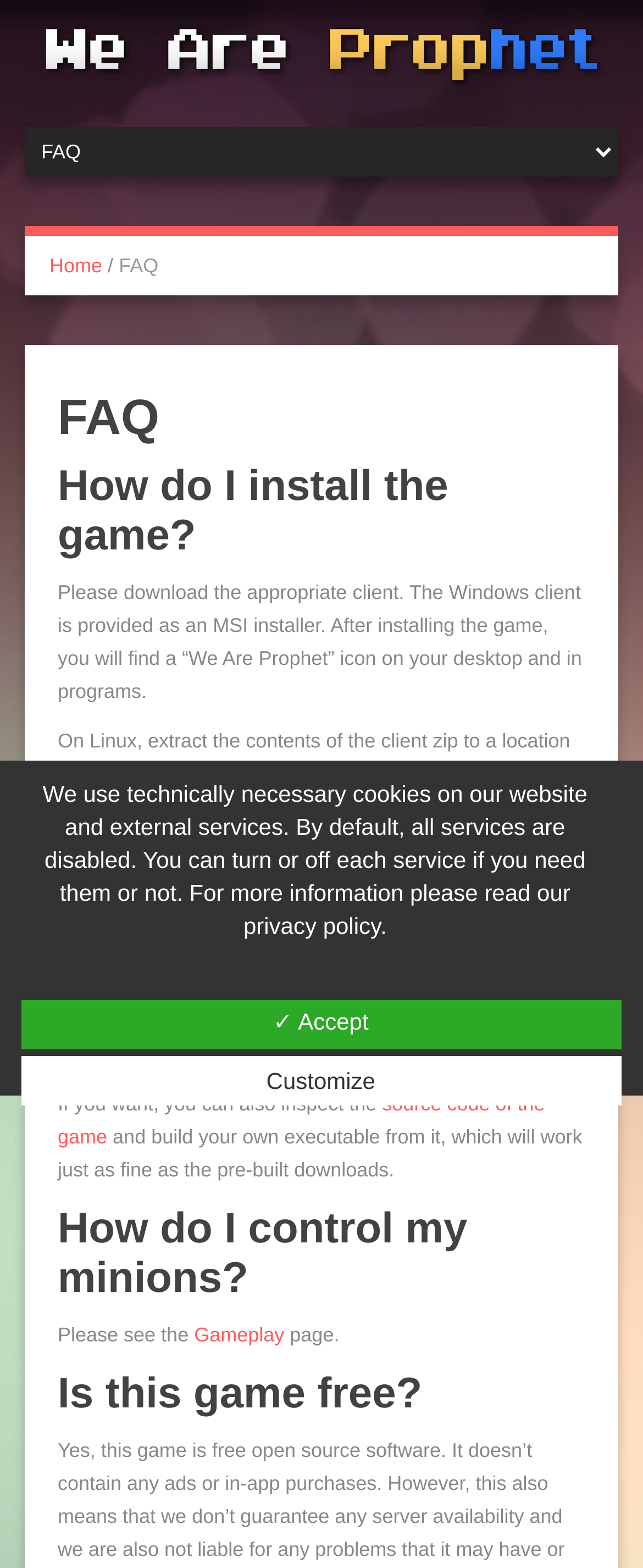How do I install the game on Windows?
Using the image, give a concise answer in the form of a single word or short phrase.

Download MSI installer